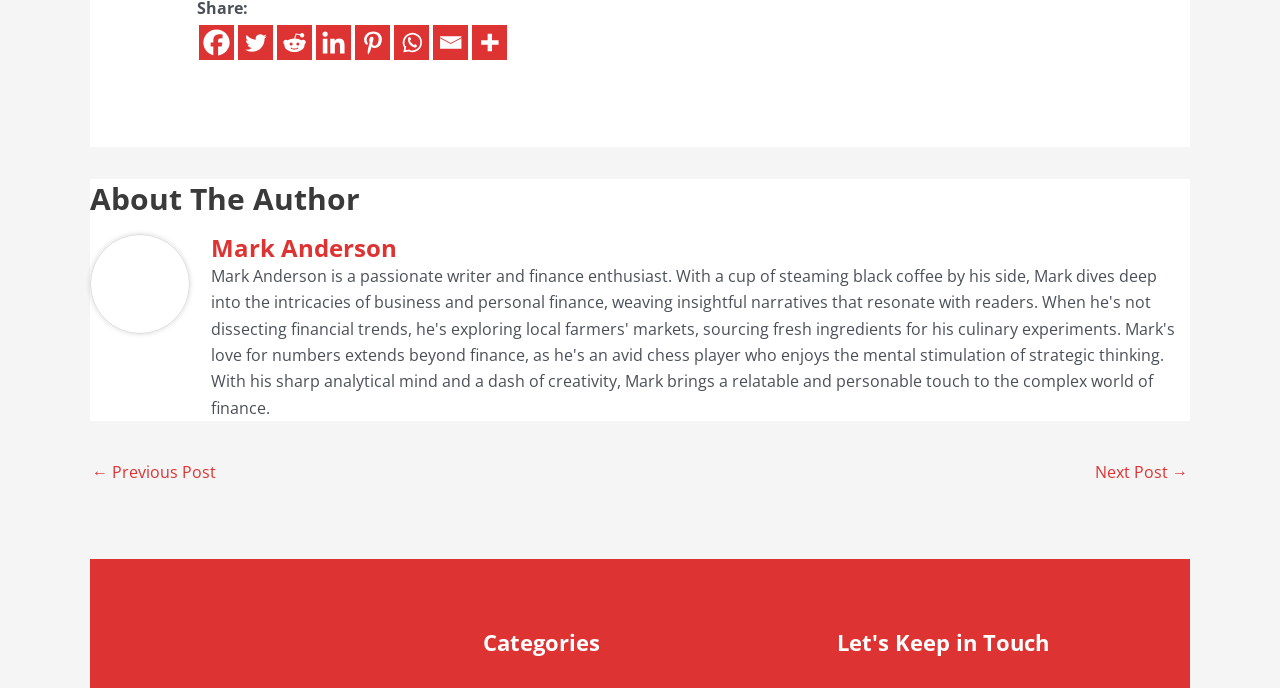What are the social media platforms listed?
Refer to the image and provide a thorough answer to the question.

I found a list of links at the top of the page, which are labeled as Facebook, Twitter, Reddit, Linkedin, Pinterest, Whatsapp, and Email. These are likely social media platforms.